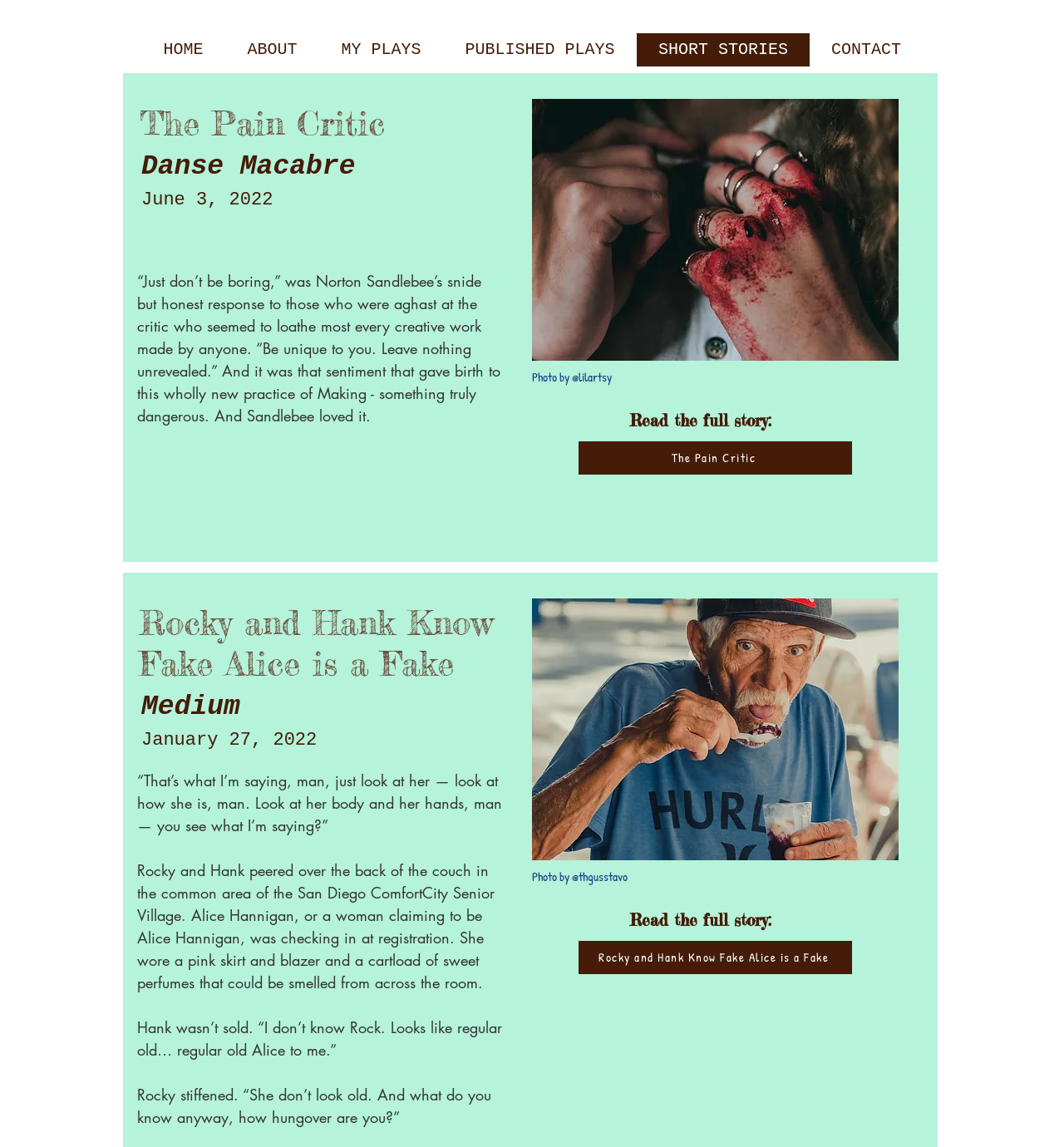Determine the bounding box coordinates of the clickable area required to perform the following instruction: "Click on the 'CONTACT' link". The coordinates should be represented as four float numbers between 0 and 1: [left, top, right, bottom].

[0.761, 0.029, 0.867, 0.058]